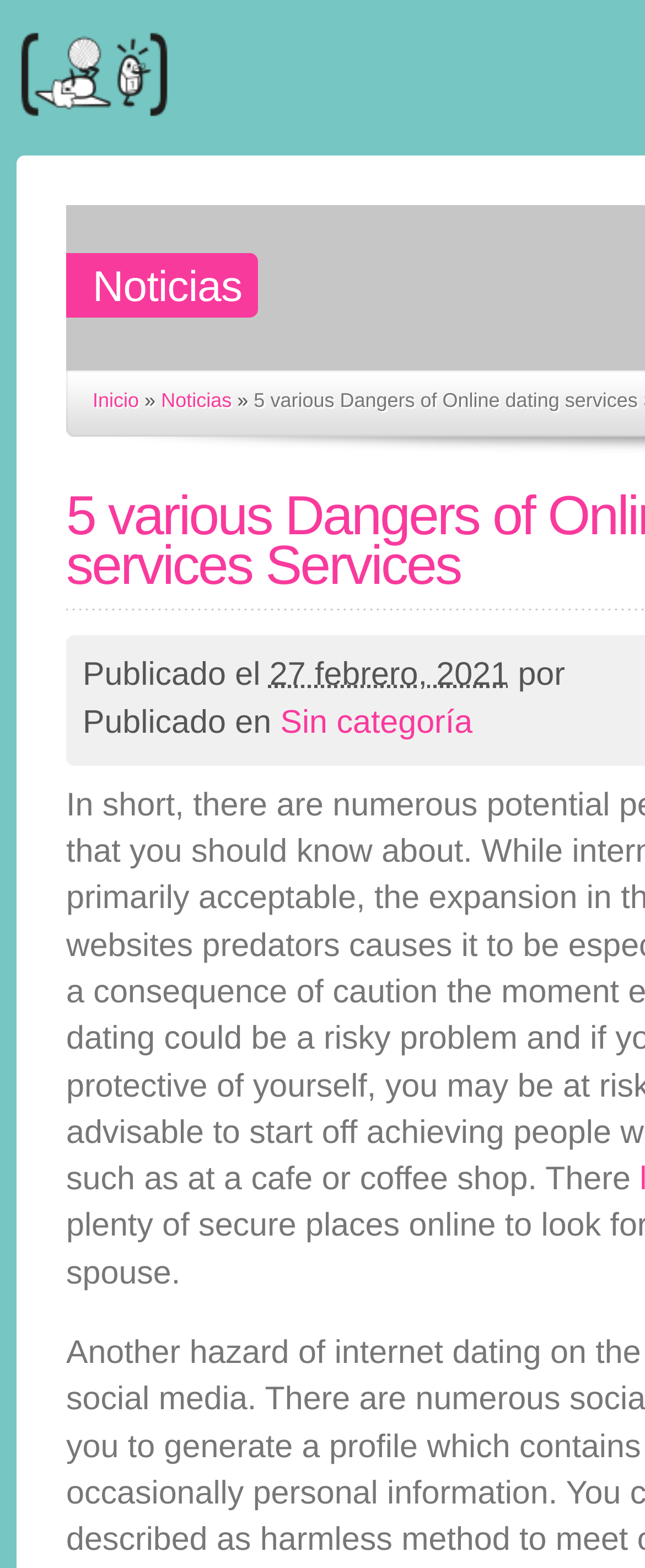What is the date of the article?
From the image, provide a succinct answer in one word or a short phrase.

27 febrero, 2021